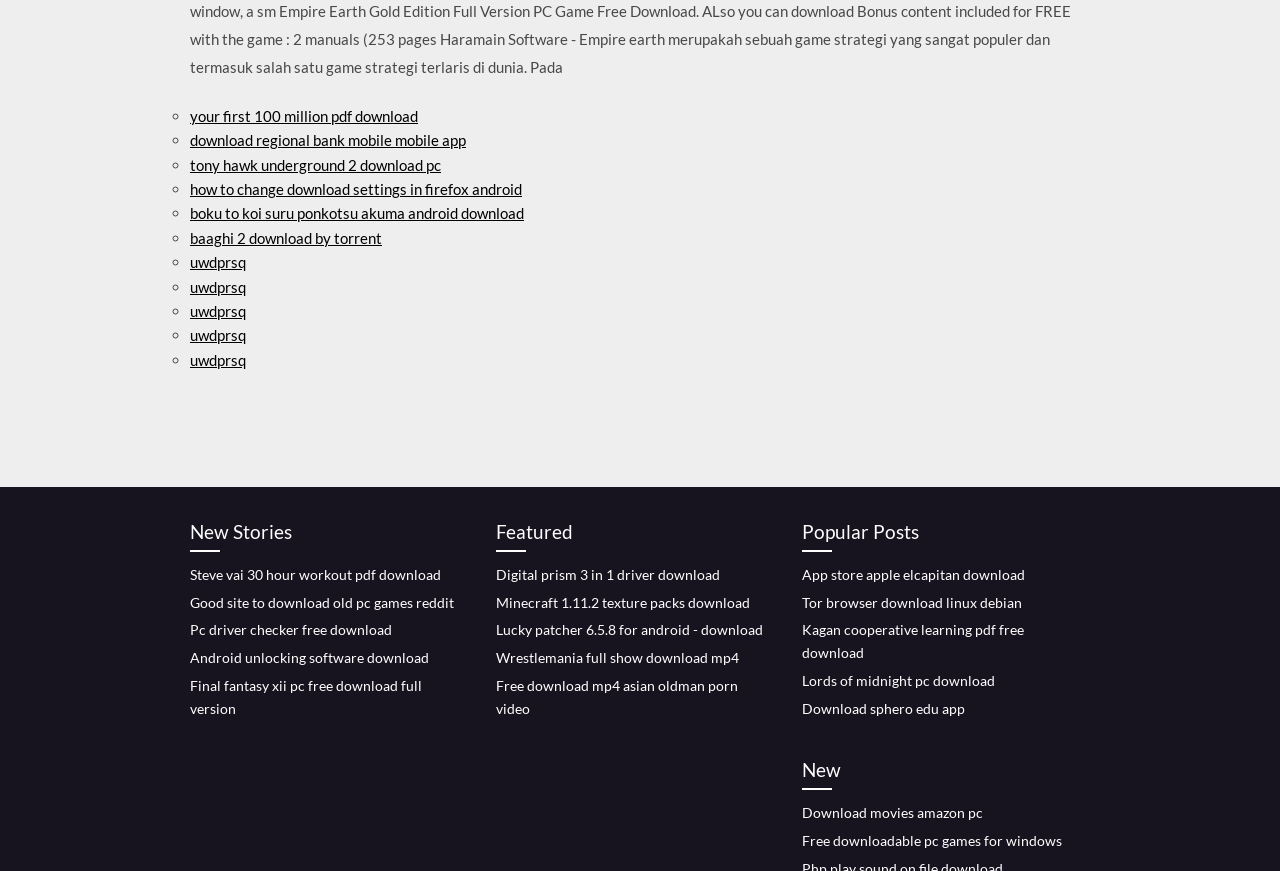Find the bounding box coordinates of the UI element according to this description: "uwdprsq".

[0.148, 0.291, 0.192, 0.311]